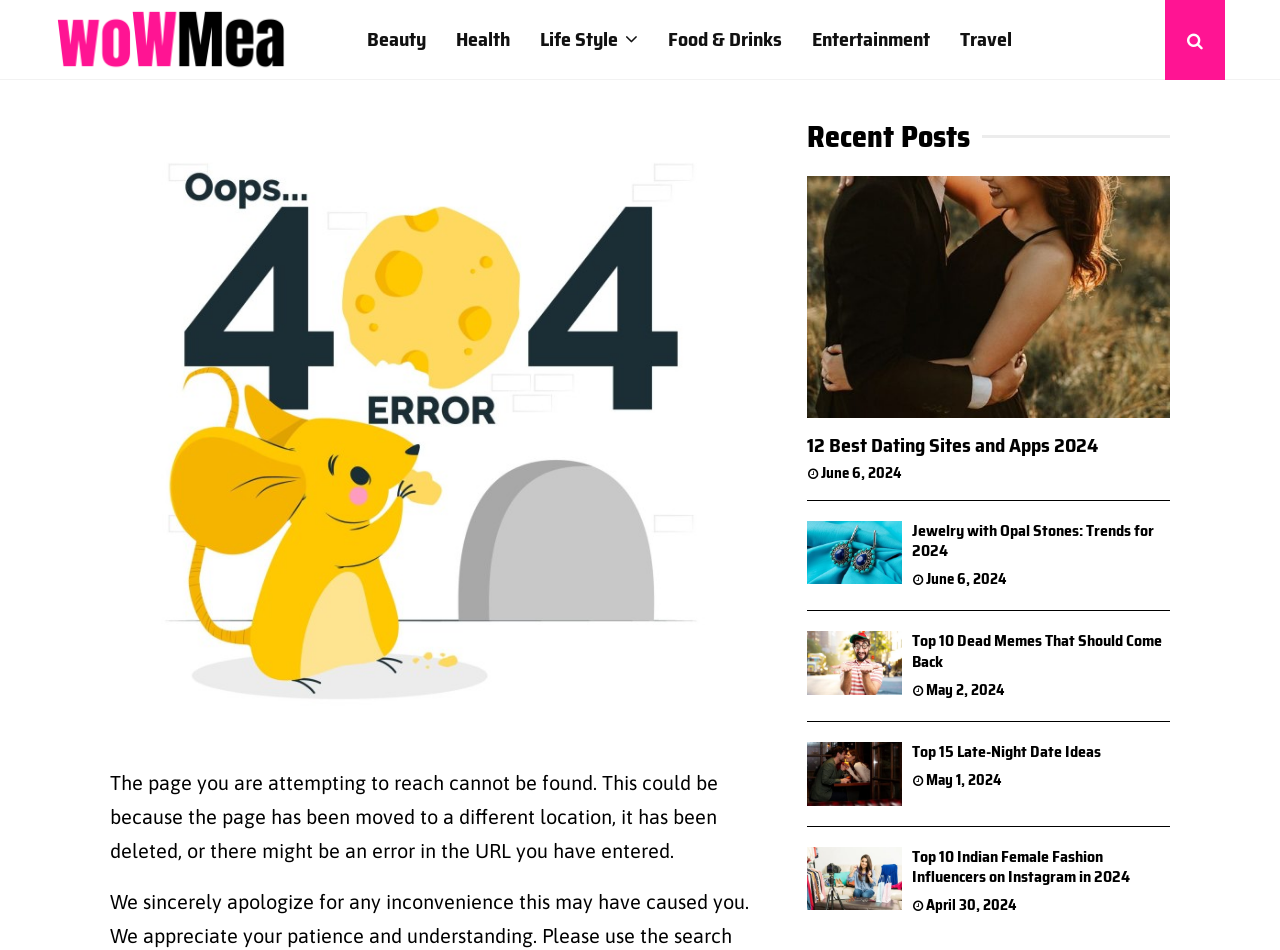Calculate the bounding box coordinates for the UI element based on the following description: "Food & Drinks". Ensure the coordinates are four float numbers between 0 and 1, i.e., [left, top, right, bottom].

[0.522, 0.0, 0.611, 0.084]